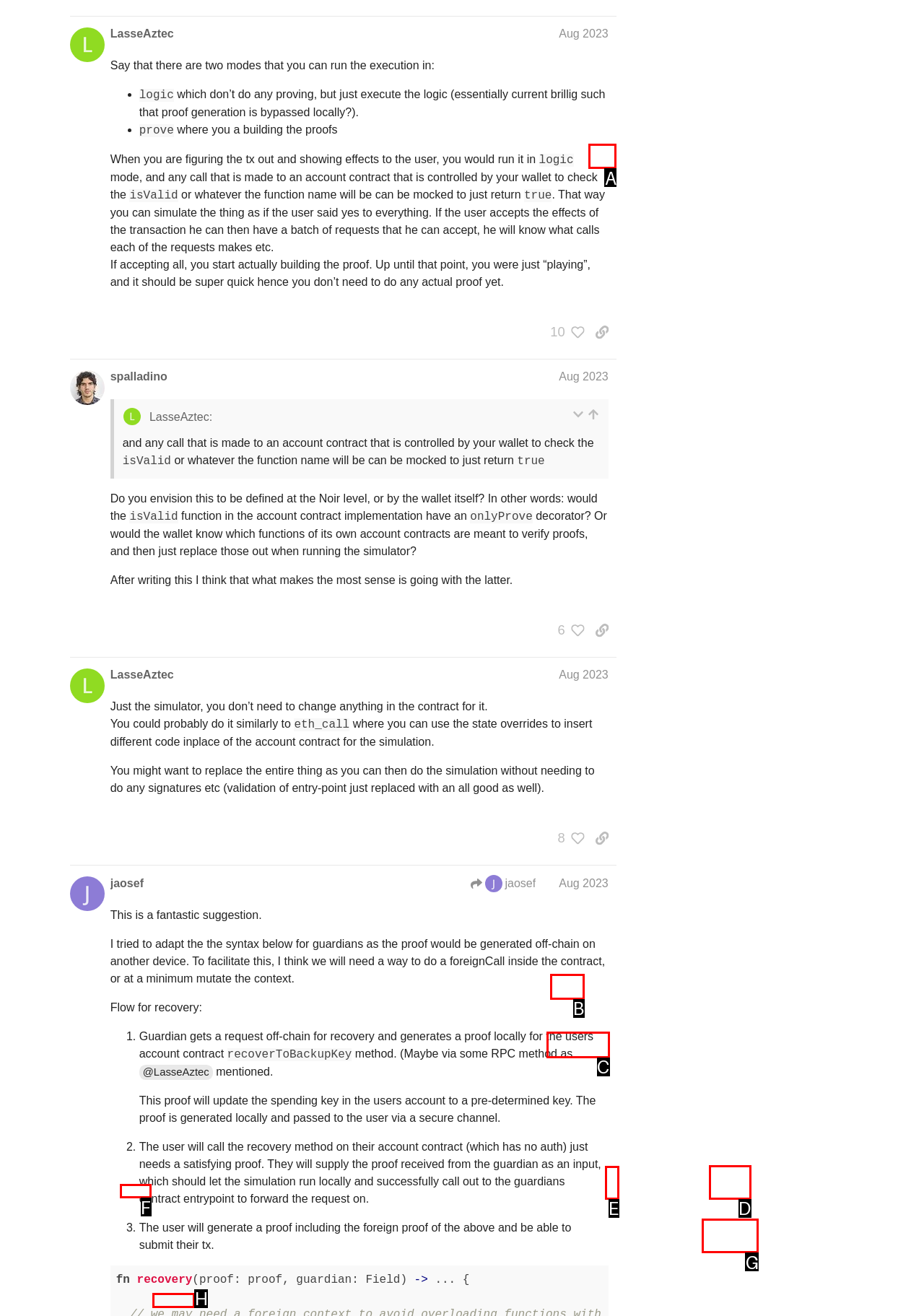Identify the bounding box that corresponds to: Jan 31
Respond with the letter of the correct option from the provided choices.

D